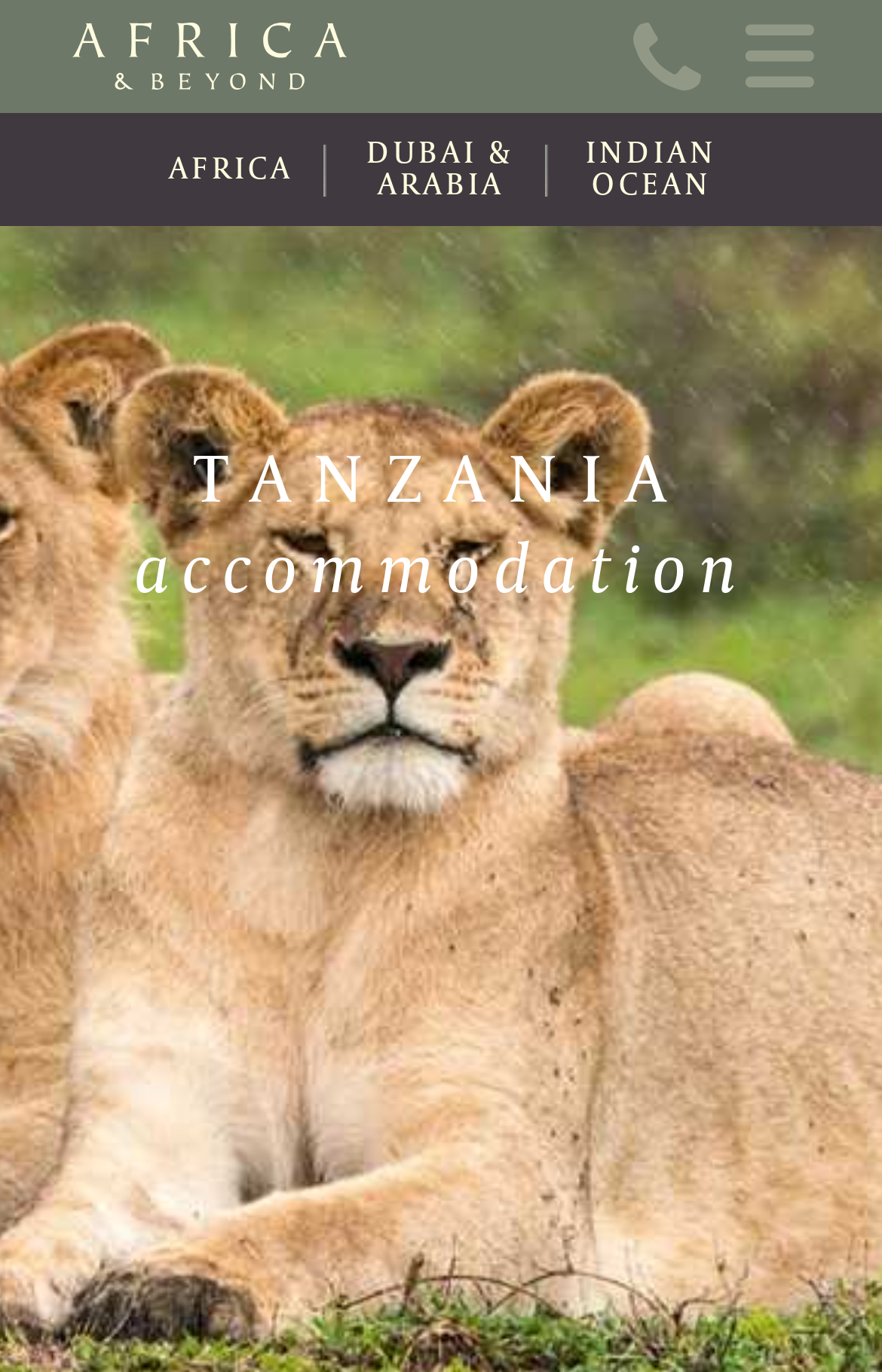Identify and extract the main heading from the webpage.

Added to wishlist!